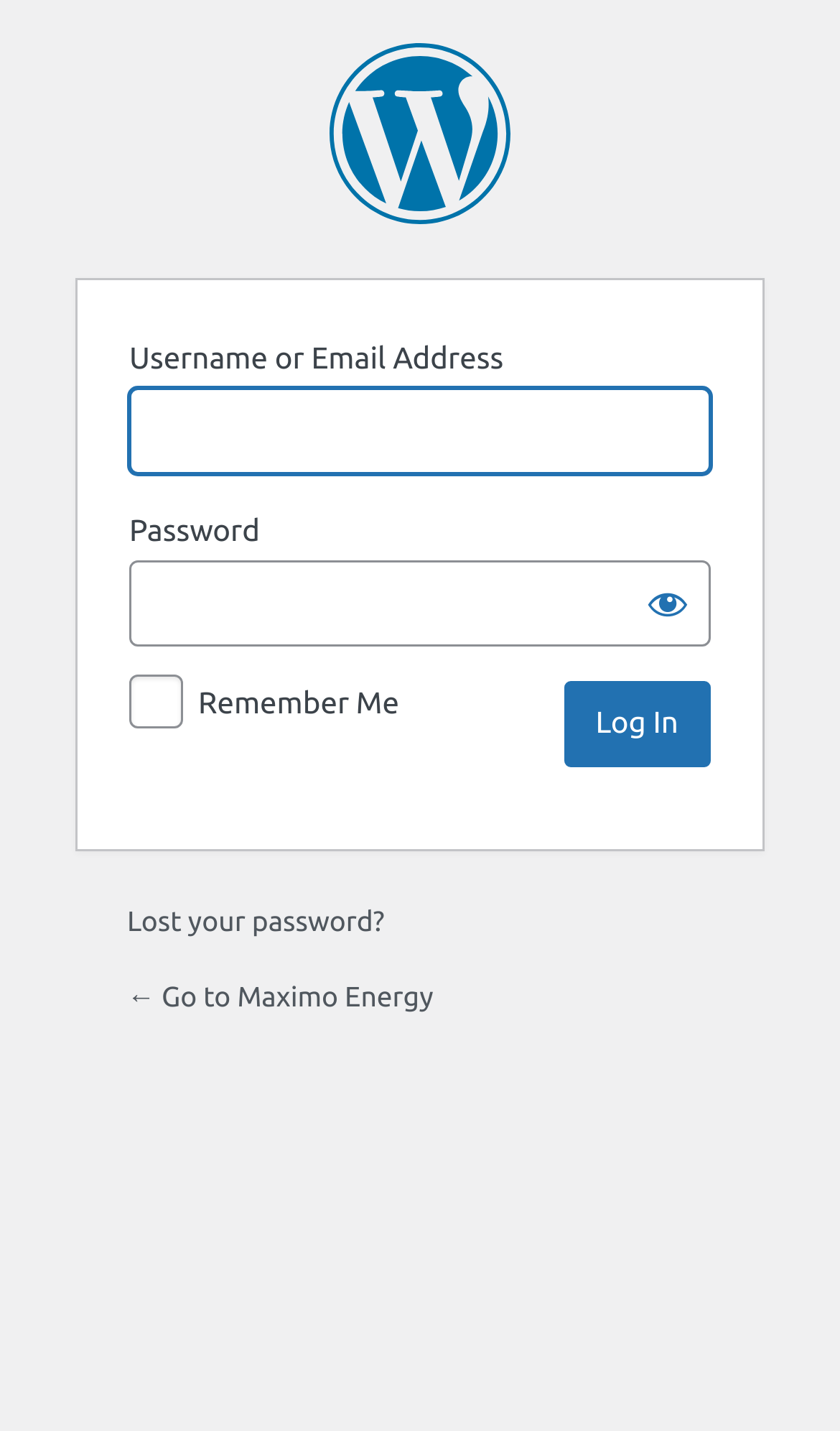Identify the primary heading of the webpage and provide its text.

Powered by WordPress